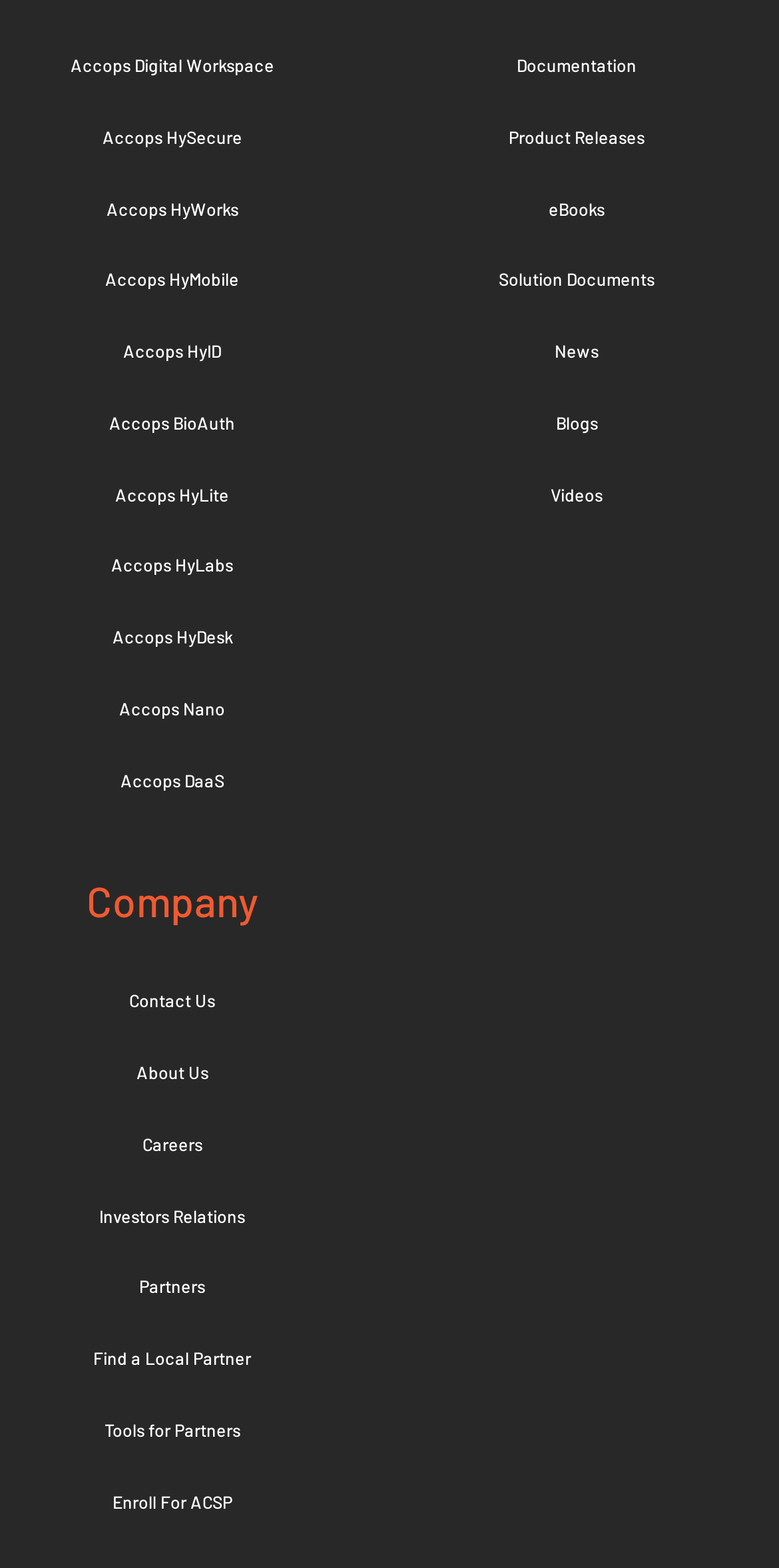Mark the bounding box of the element that matches the following description: "Find a Local Partner".

[0.12, 0.859, 0.322, 0.873]